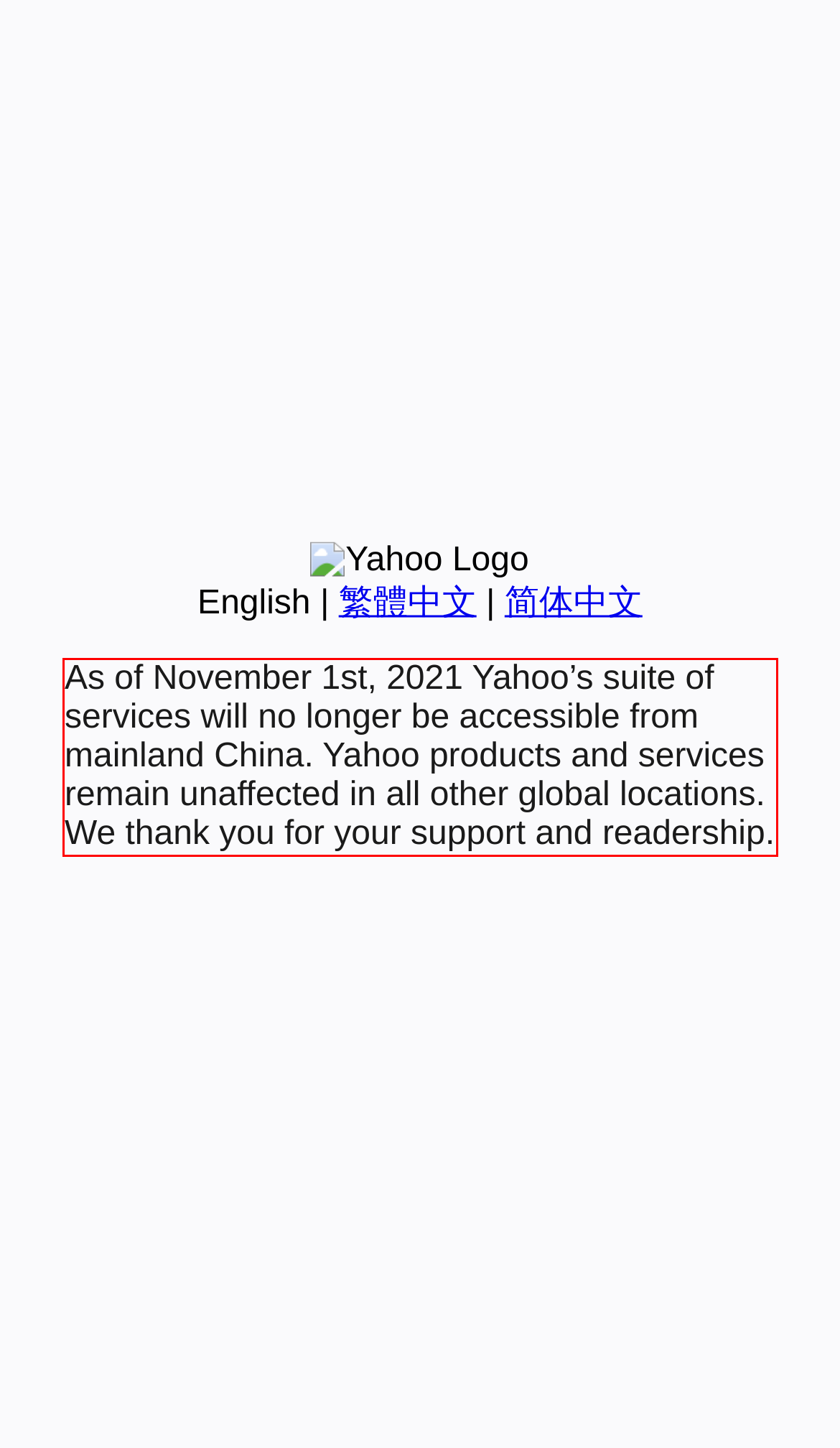Given the screenshot of a webpage, identify the red rectangle bounding box and recognize the text content inside it, generating the extracted text.

As of November 1st, 2021 Yahoo’s suite of services will no longer be accessible from mainland China. Yahoo products and services remain unaffected in all other global locations. We thank you for your support and readership.